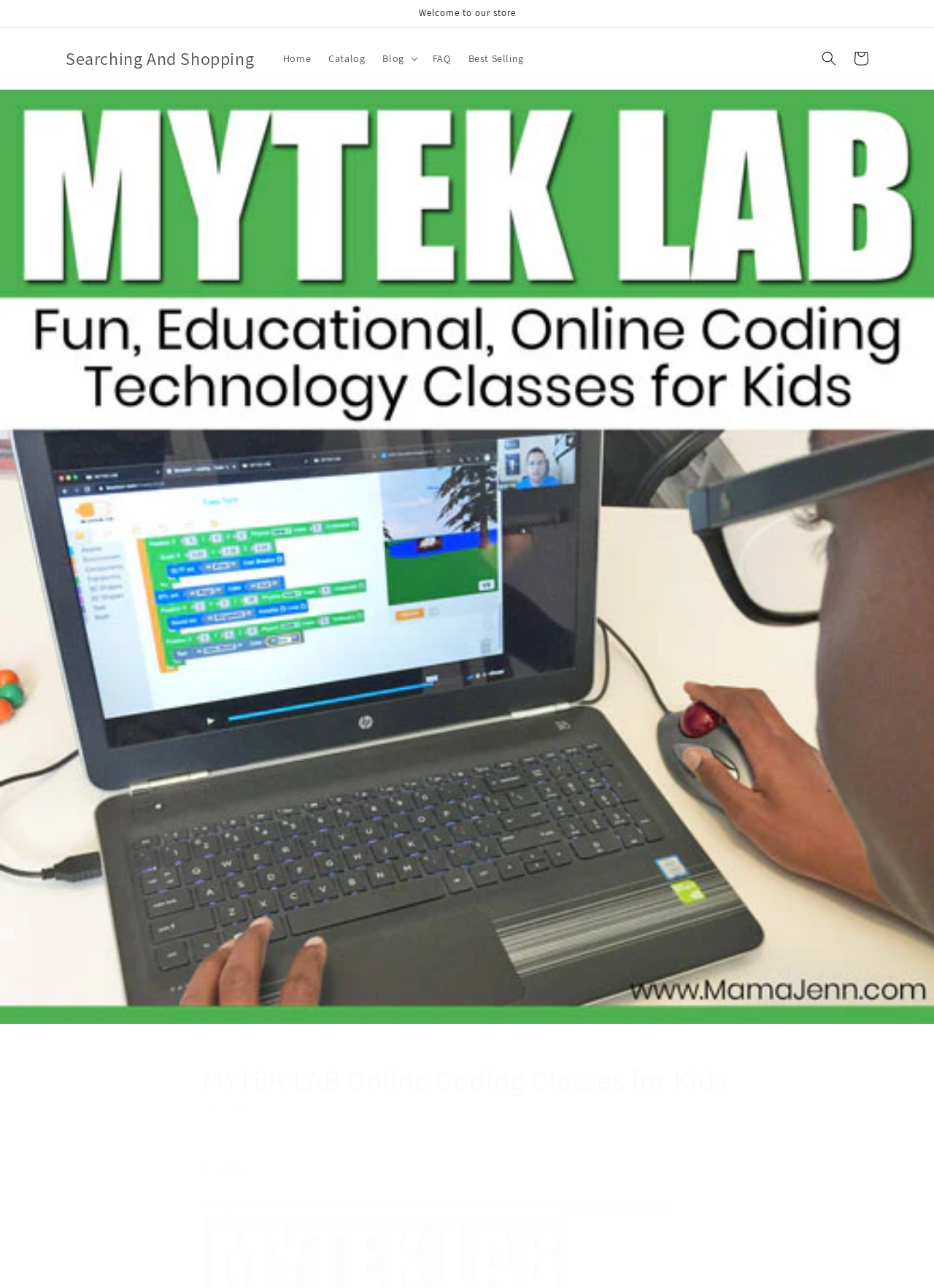Please determine the bounding box coordinates of the area that needs to be clicked to complete this task: 'Search for something'. The coordinates must be four float numbers between 0 and 1, formatted as [left, top, right, bottom].

[0.87, 0.033, 0.905, 0.058]